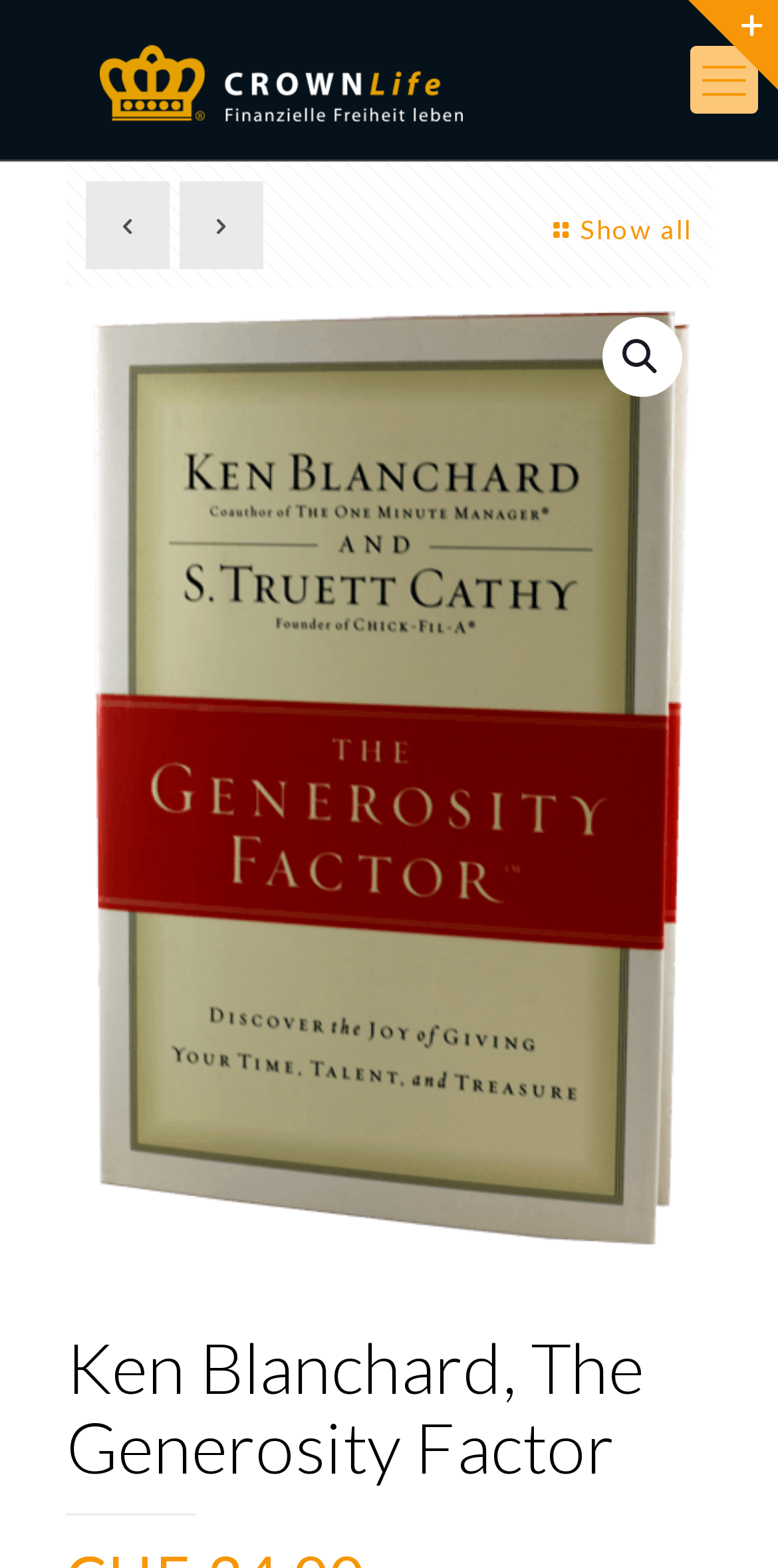Give a one-word or short-phrase answer to the following question: 
What is the title of the current post?

Ken Blanchard, The Generosity Factor